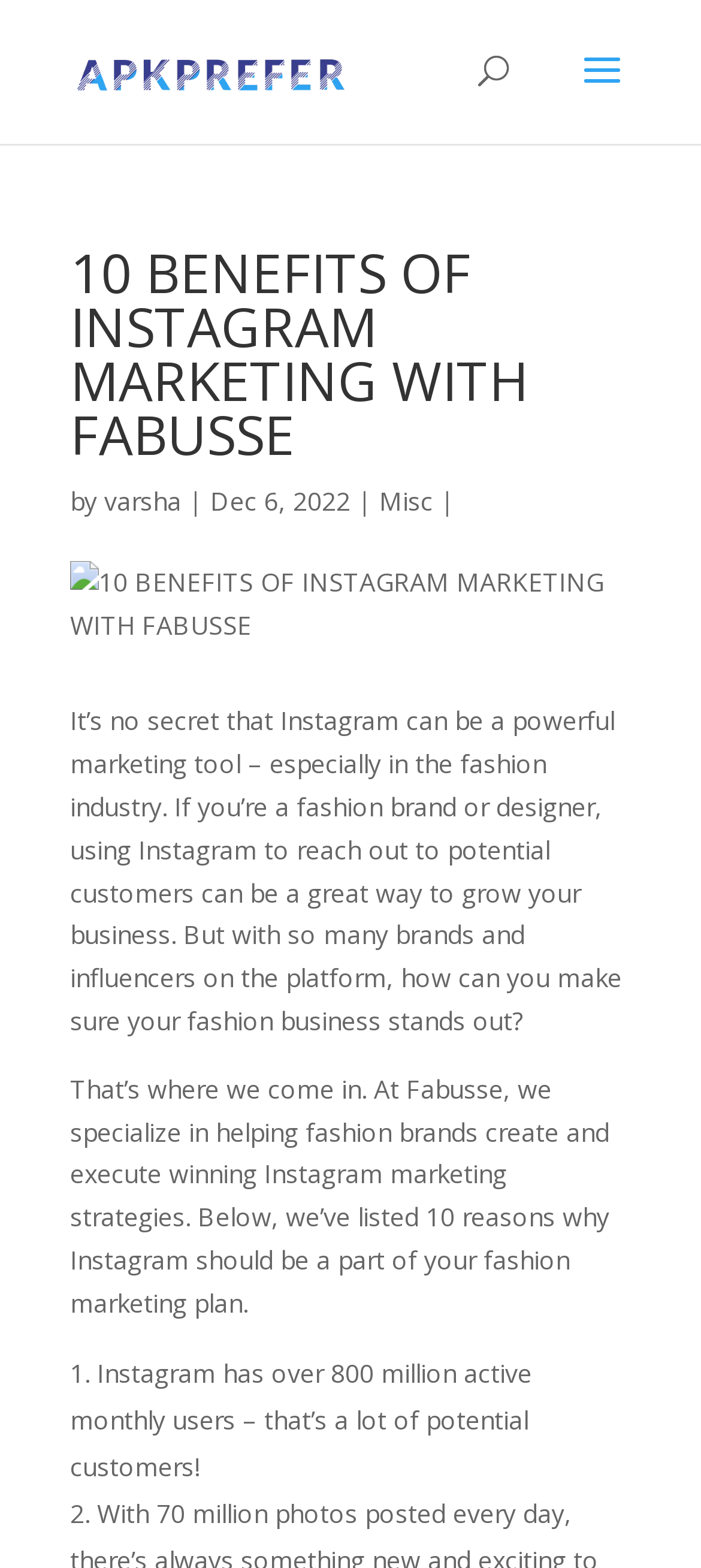Respond concisely with one word or phrase to the following query:
How many reasons are listed for why Instagram should be part of a fashion marketing plan?

10